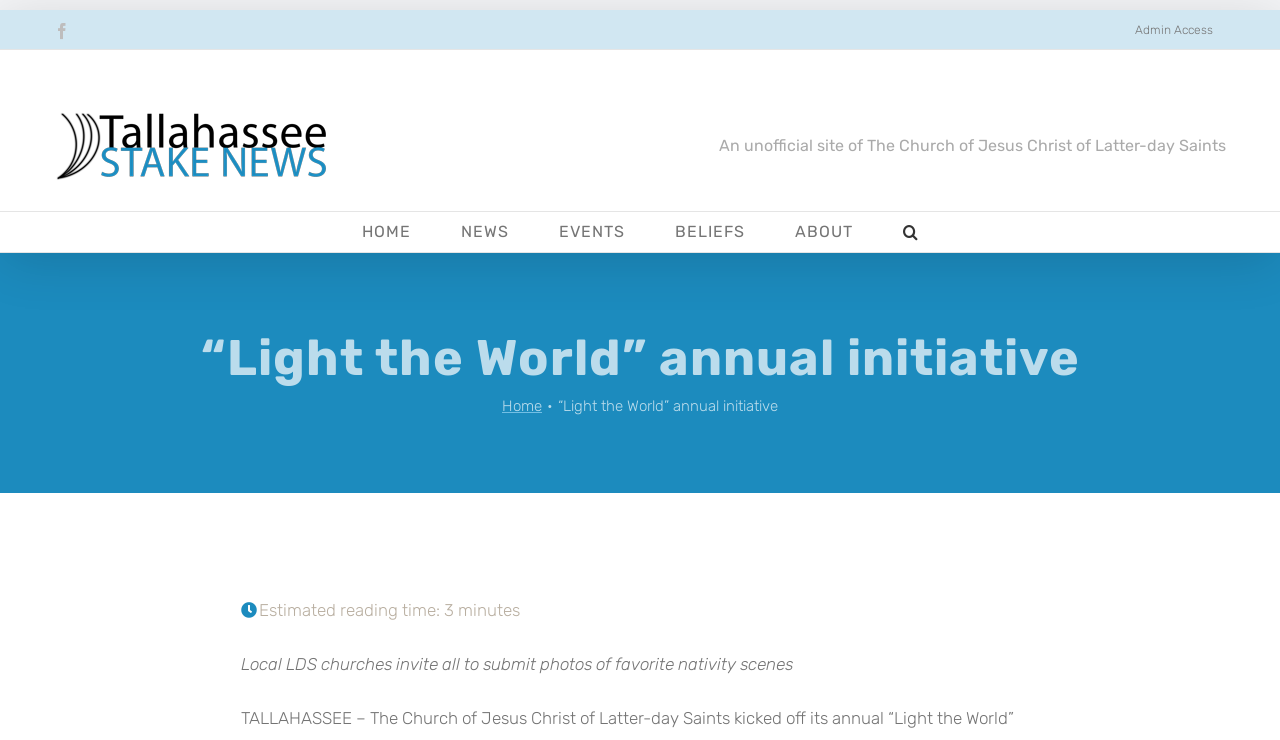Determine the bounding box coordinates of the clickable element to complete this instruction: "Click the Facebook page link". Provide the coordinates in the format of four float numbers between 0 and 1, [left, top, right, bottom].

None